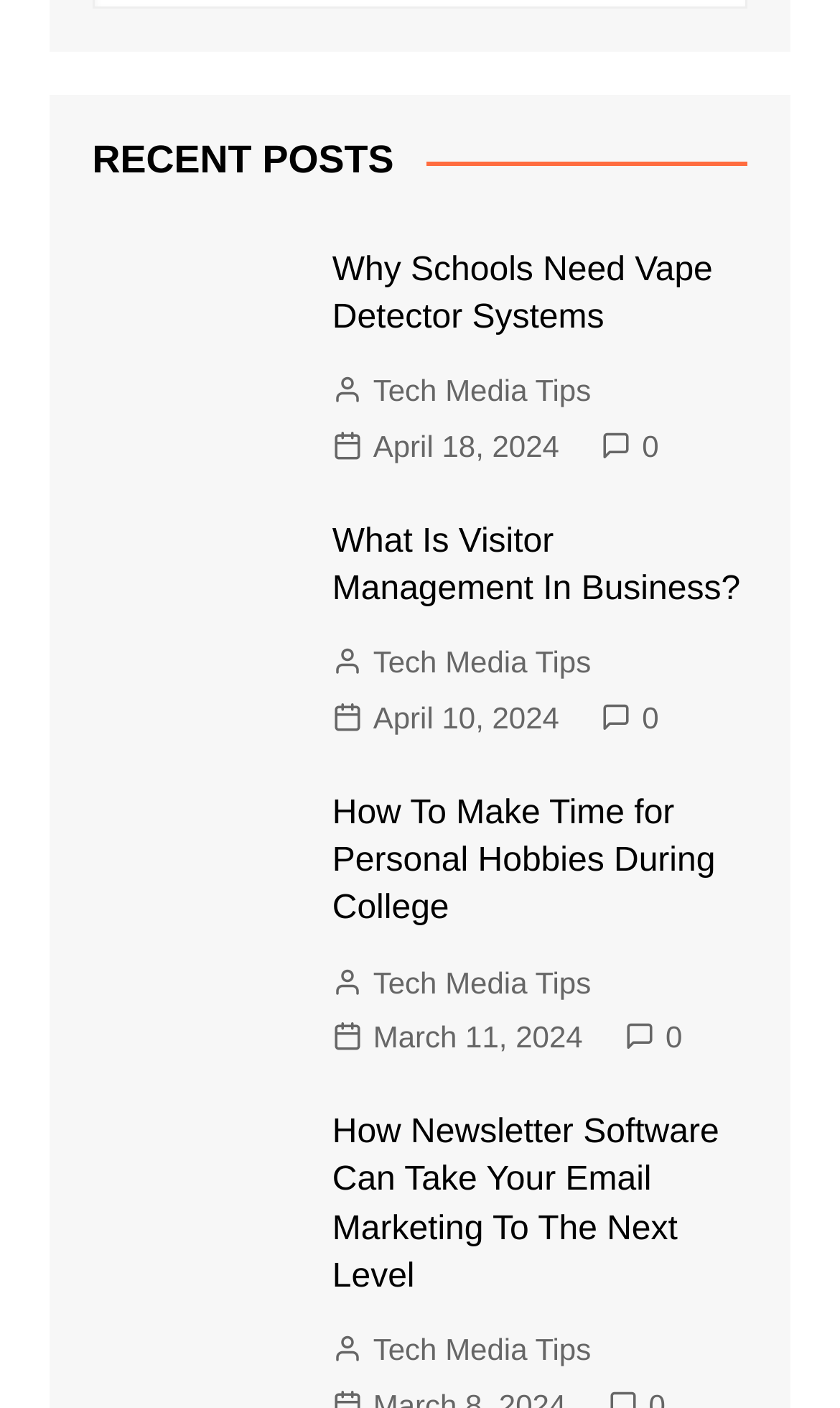Please determine the bounding box coordinates of the area that needs to be clicked to complete this task: 'Visit the Tech Media Tips page'. The coordinates must be four float numbers between 0 and 1, formatted as [left, top, right, bottom].

[0.396, 0.261, 0.704, 0.295]